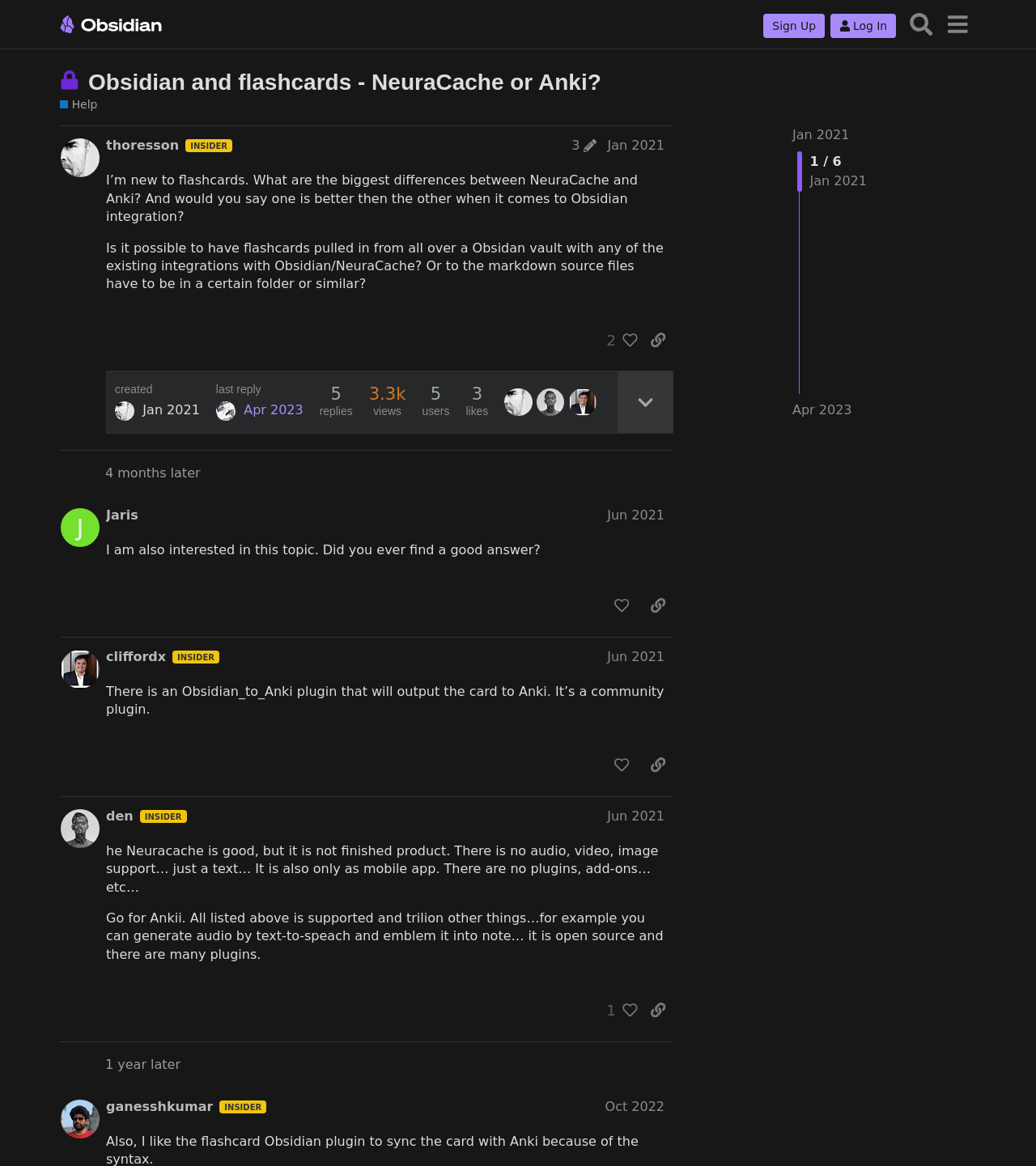How many replies are there in this topic?
Answer the question using a single word or phrase, according to the image.

5